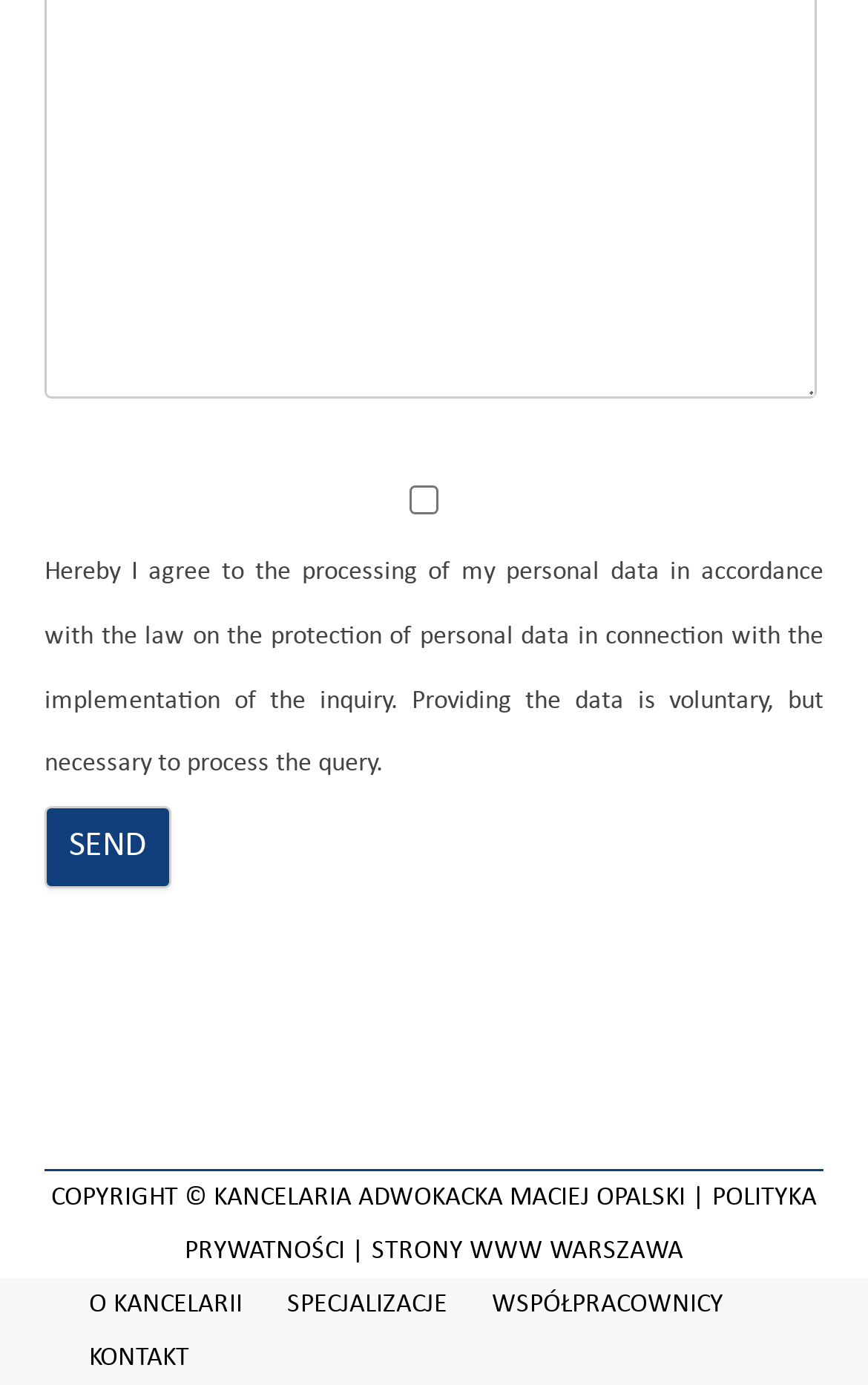Respond to the question below with a single word or phrase: What is the copyright symbol followed by?

year